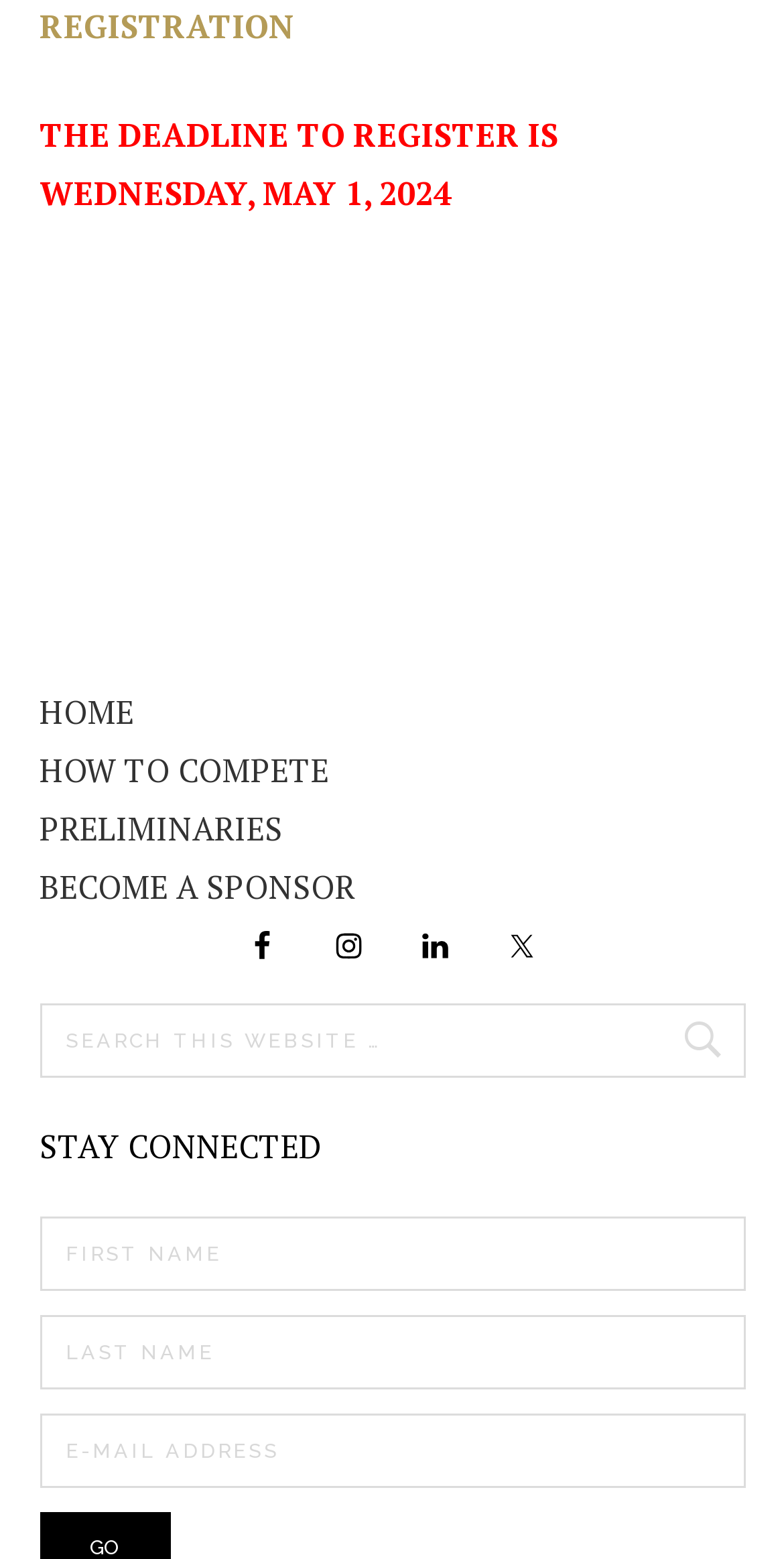Find the bounding box coordinates of the clickable region needed to perform the following instruction: "enter First Name". The coordinates should be provided as four float numbers between 0 and 1, i.e., [left, top, right, bottom].

[0.05, 0.78, 0.95, 0.828]